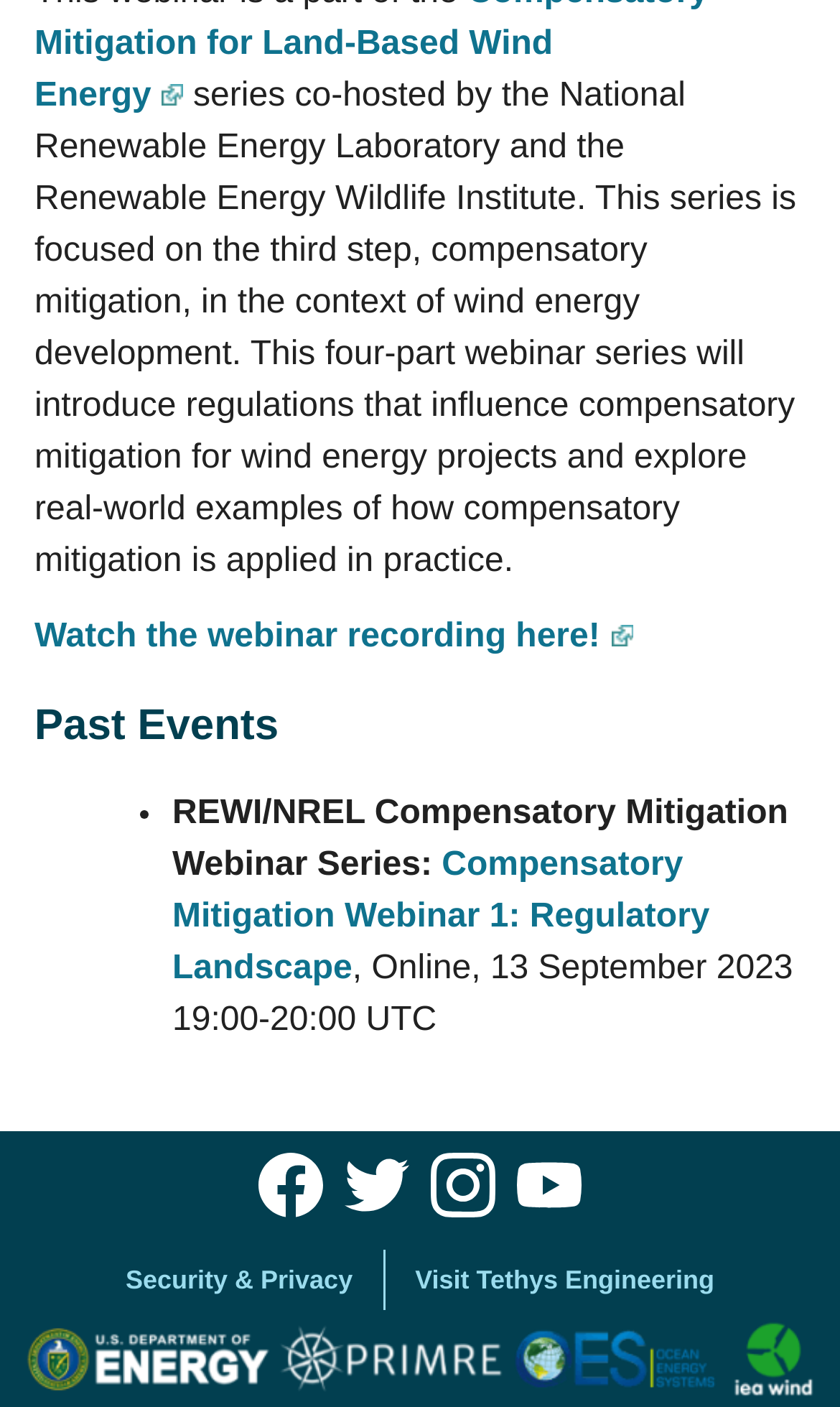Analyze the image and give a detailed response to the question:
What is the name of the organization co-hosting the webinar series?

The name of the organization co-hosting the webinar series can be found in the StaticText element with ID 440, which mentions the National Renewable Energy Laboratory as one of the co-hosts.